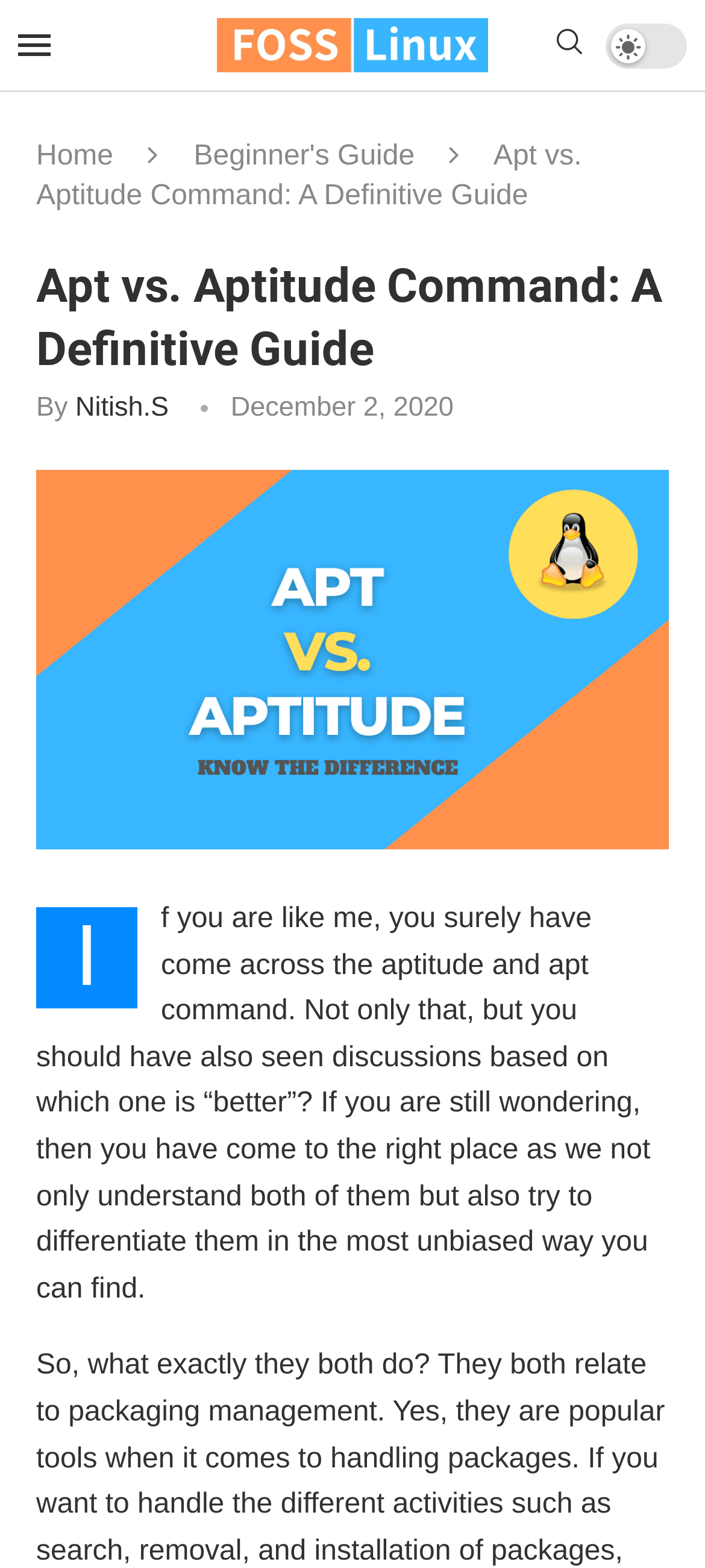Who is the author of this article?
Based on the image, provide your answer in one word or phrase.

Nitish.S